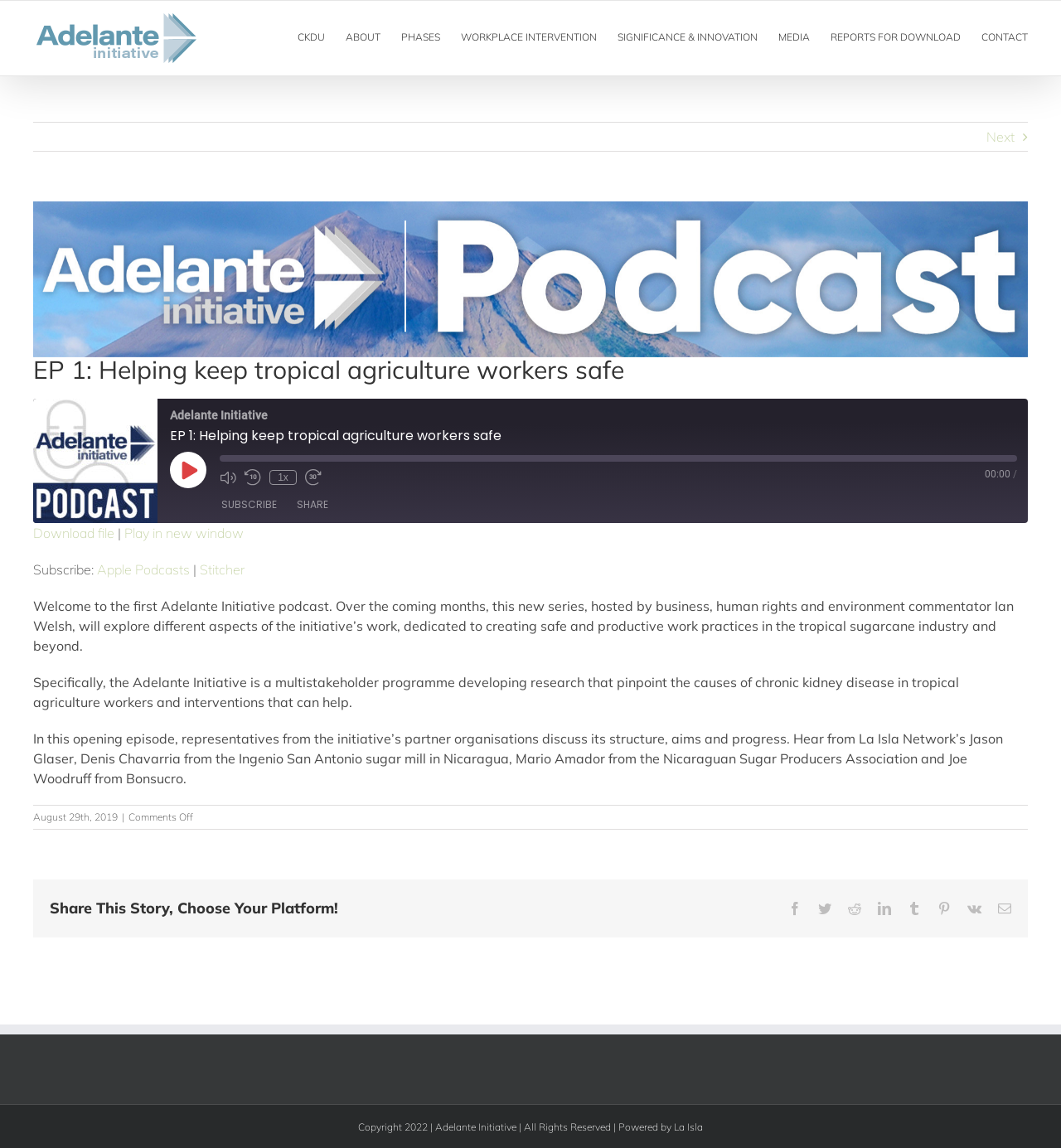Determine the main heading of the webpage and generate its text.

EP 1: Helping keep tropical agriculture workers safe